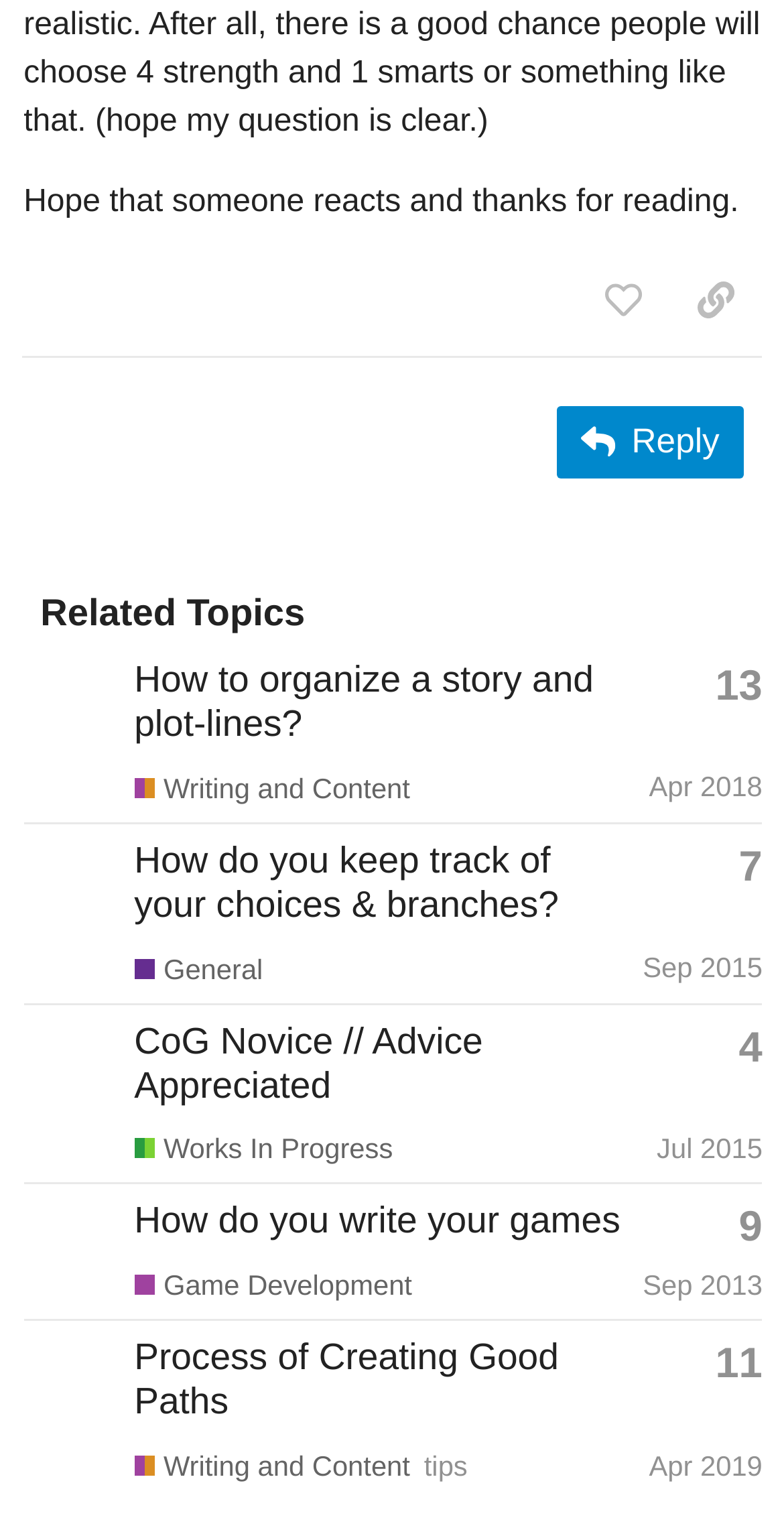Please identify the bounding box coordinates for the region that you need to click to follow this instruction: "View topic 'How to organize a story and plot-lines?'".

[0.171, 0.429, 0.757, 0.485]